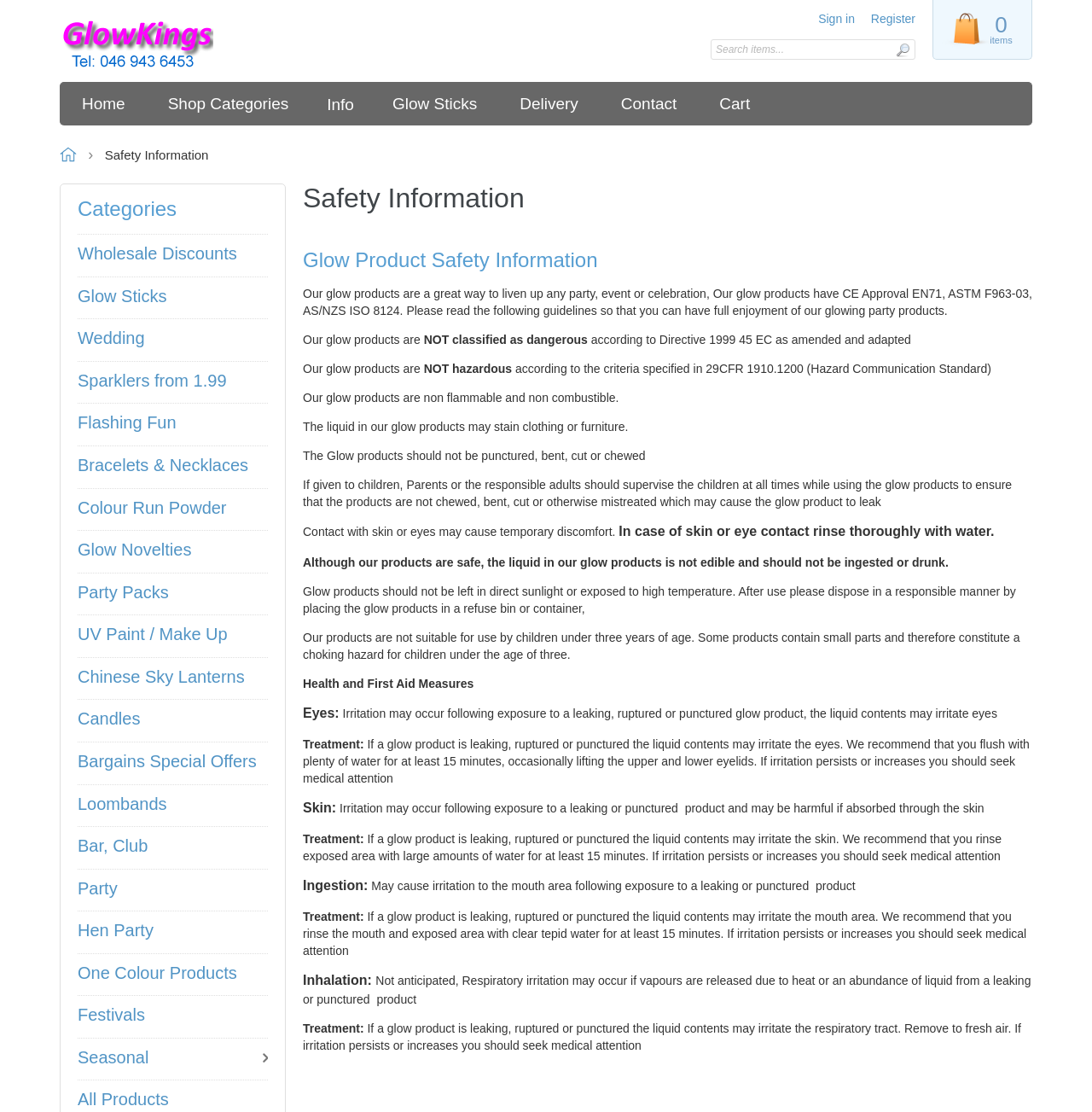What is the minimum age for using glow products?
Answer the question with a thorough and detailed explanation.

Glow products are not suitable for use by children under three years of age, as some products contain small parts and therefore constitute a choking hazard for children under the age of three.